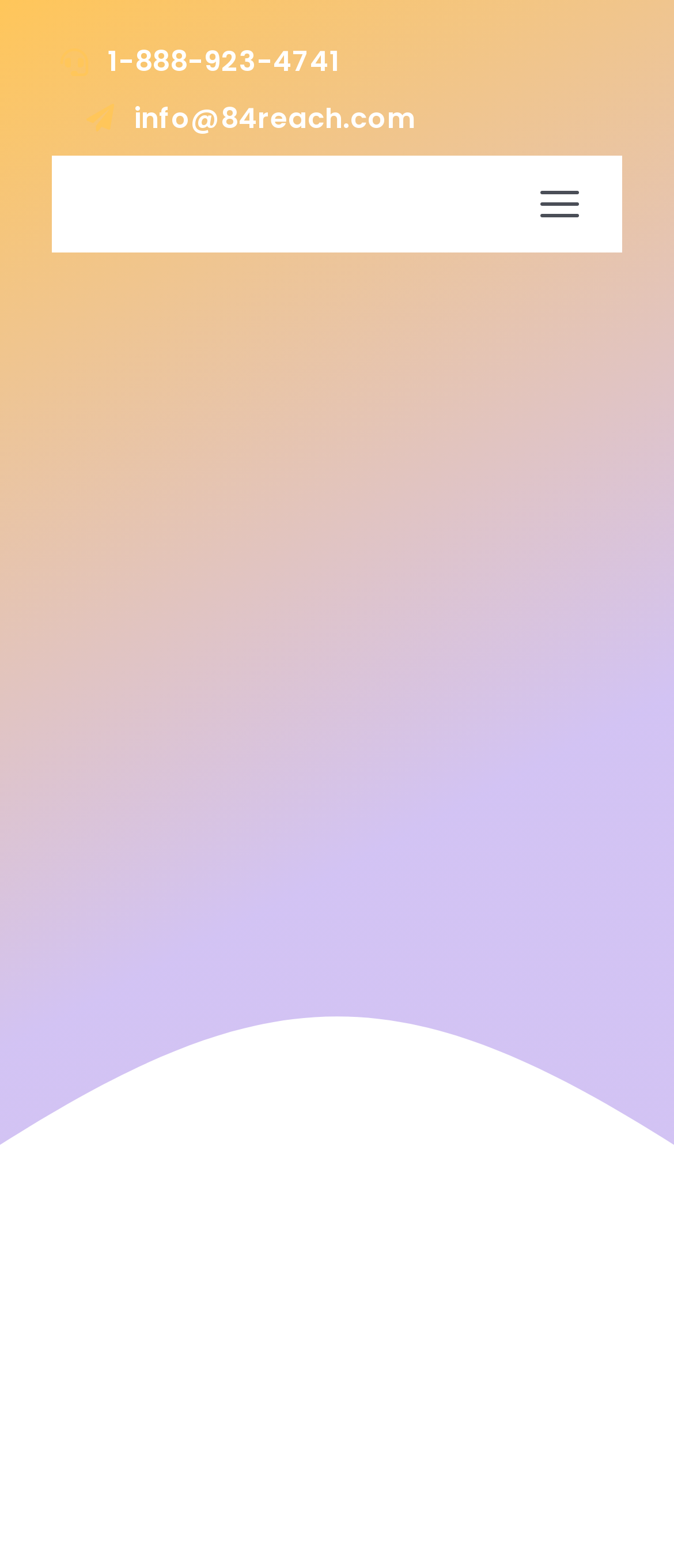Please respond in a single word or phrase: 
How many images are there on the page?

2